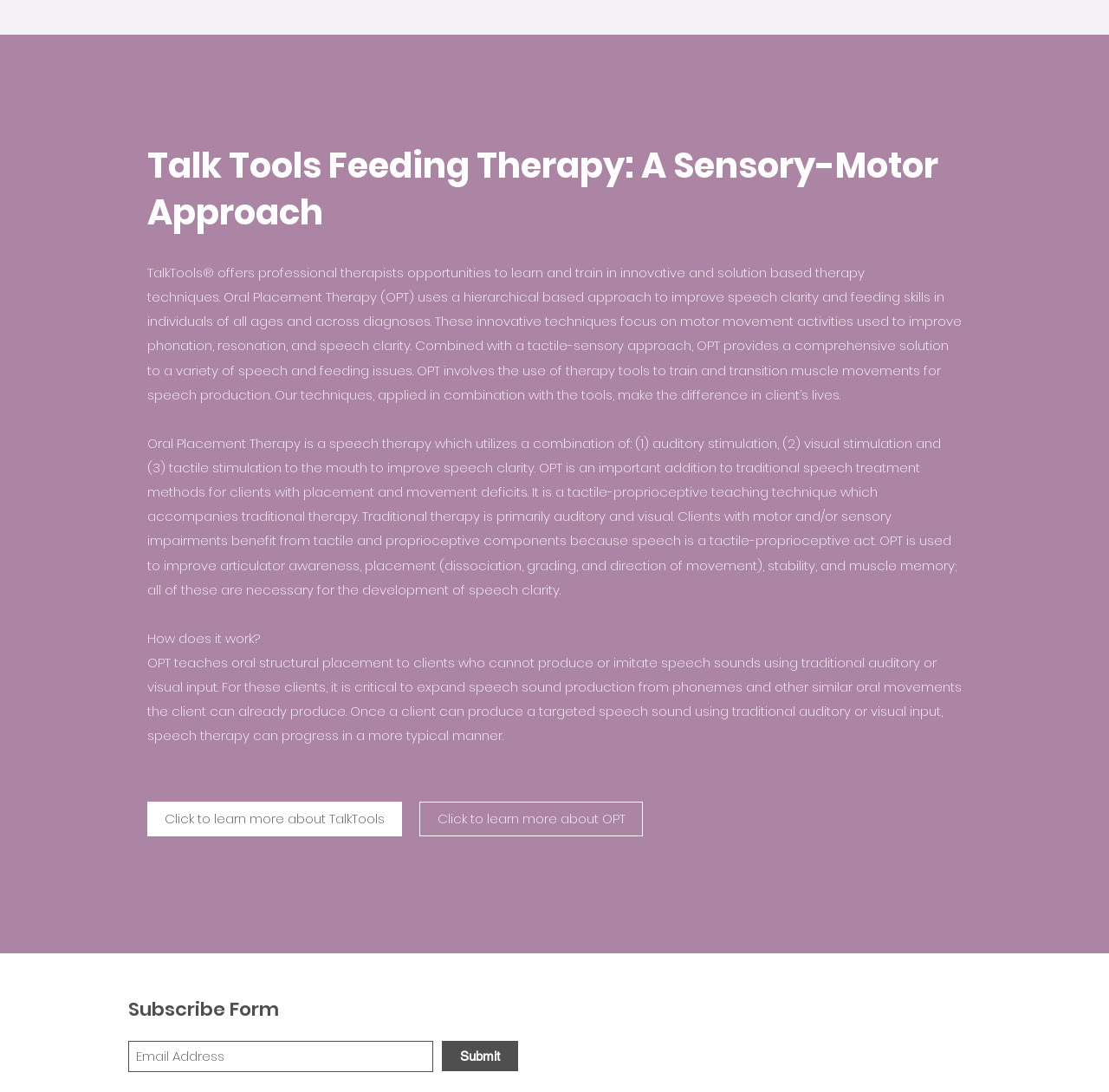What is the main topic of this webpage?
Please provide a single word or phrase based on the screenshot.

TalkTools Feeding Therapy